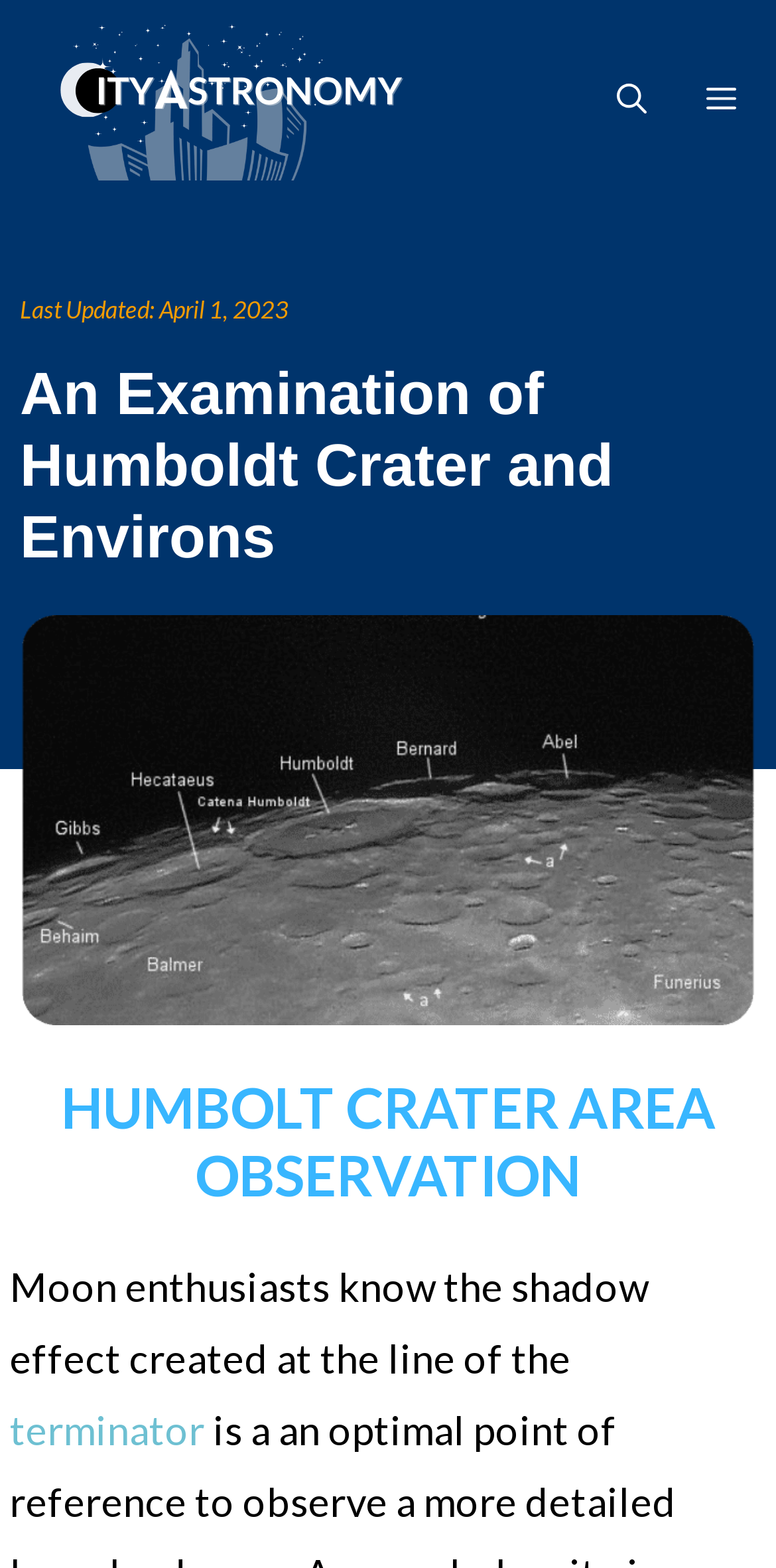Generate the text of the webpage's primary heading.

An Examination of Humboldt Crater and Environs